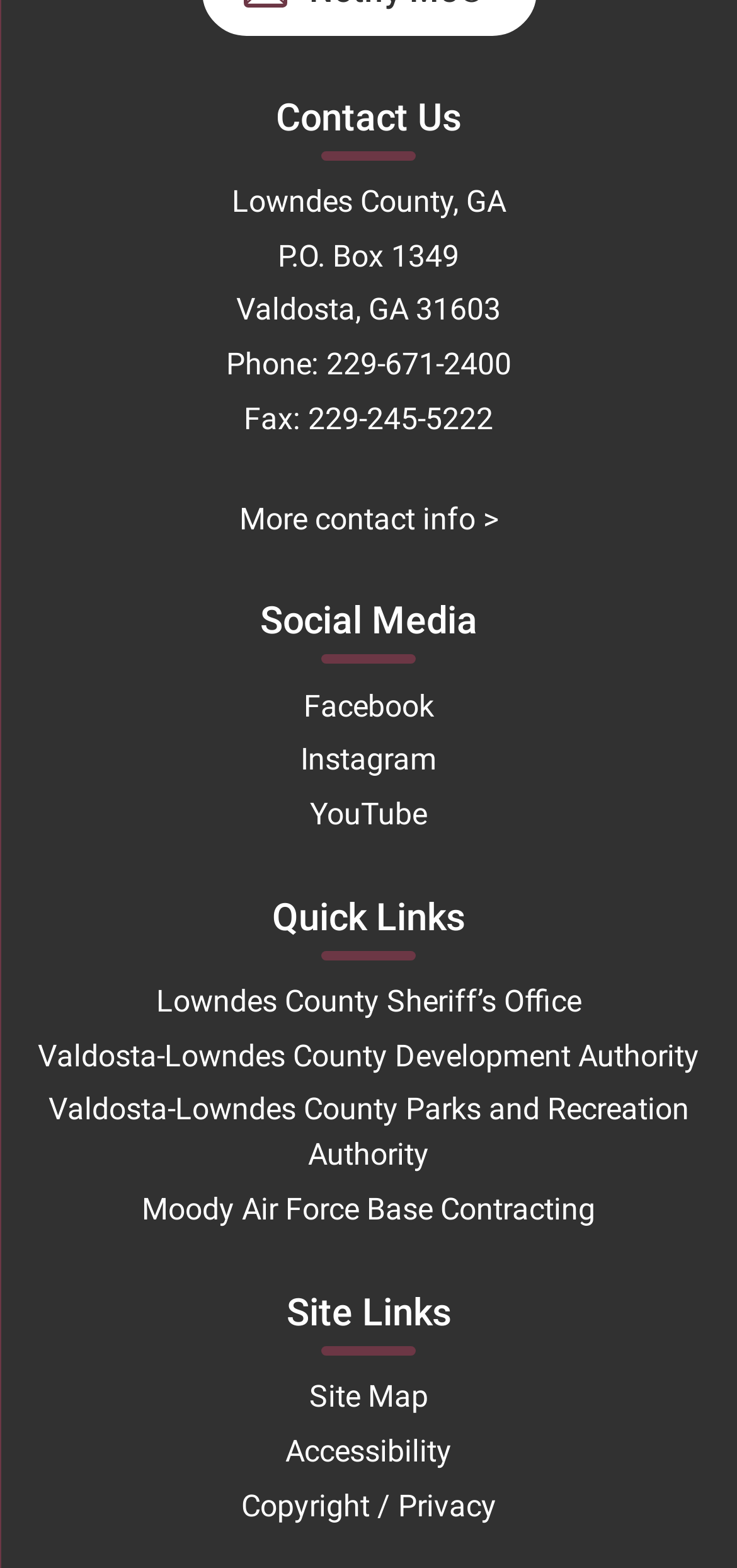What is the county of the contact address? Look at the image and give a one-word or short phrase answer.

Lowndes County